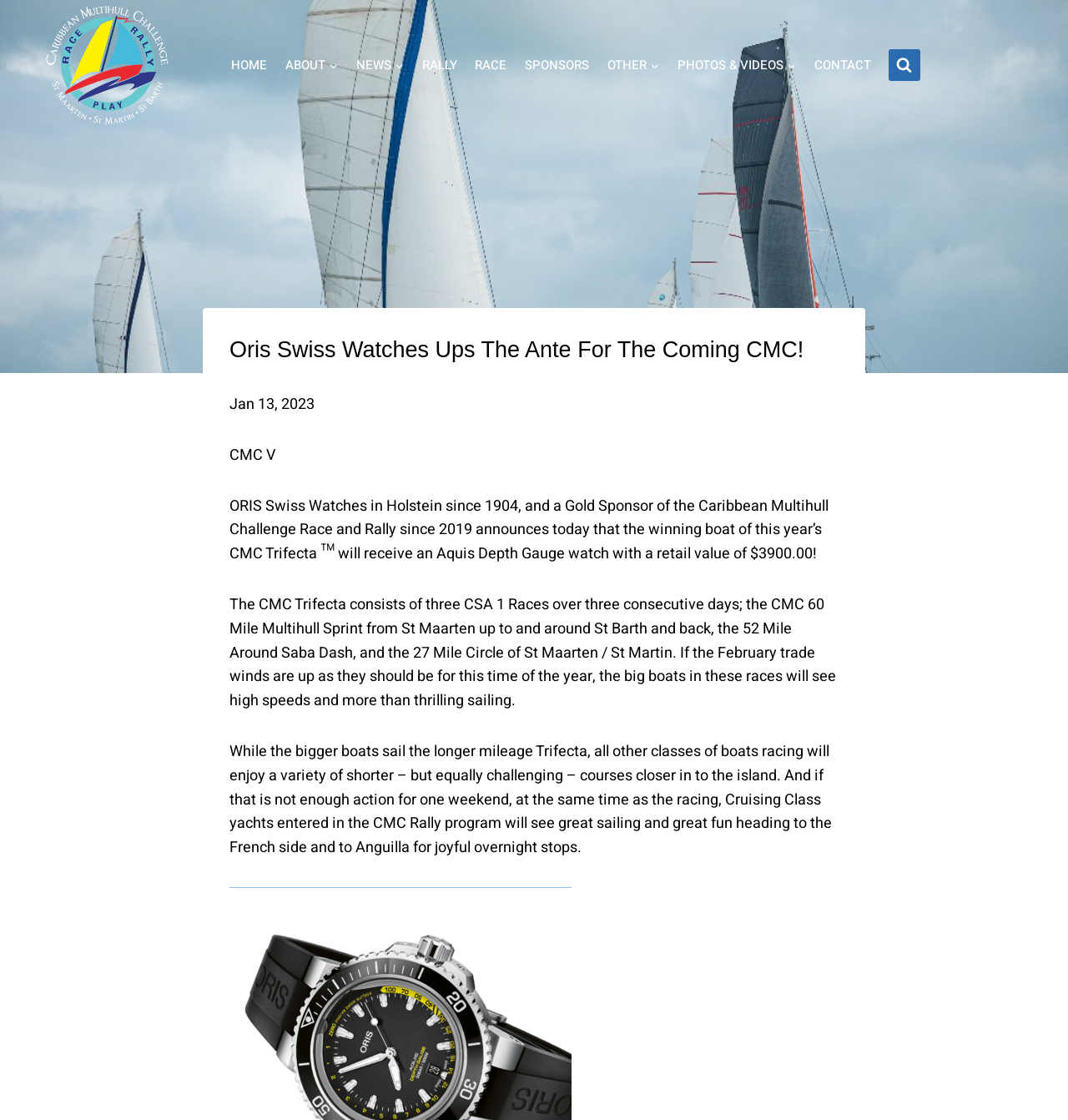How many races are there in the CMC Trifecta?
From the image, respond with a single word or phrase.

3